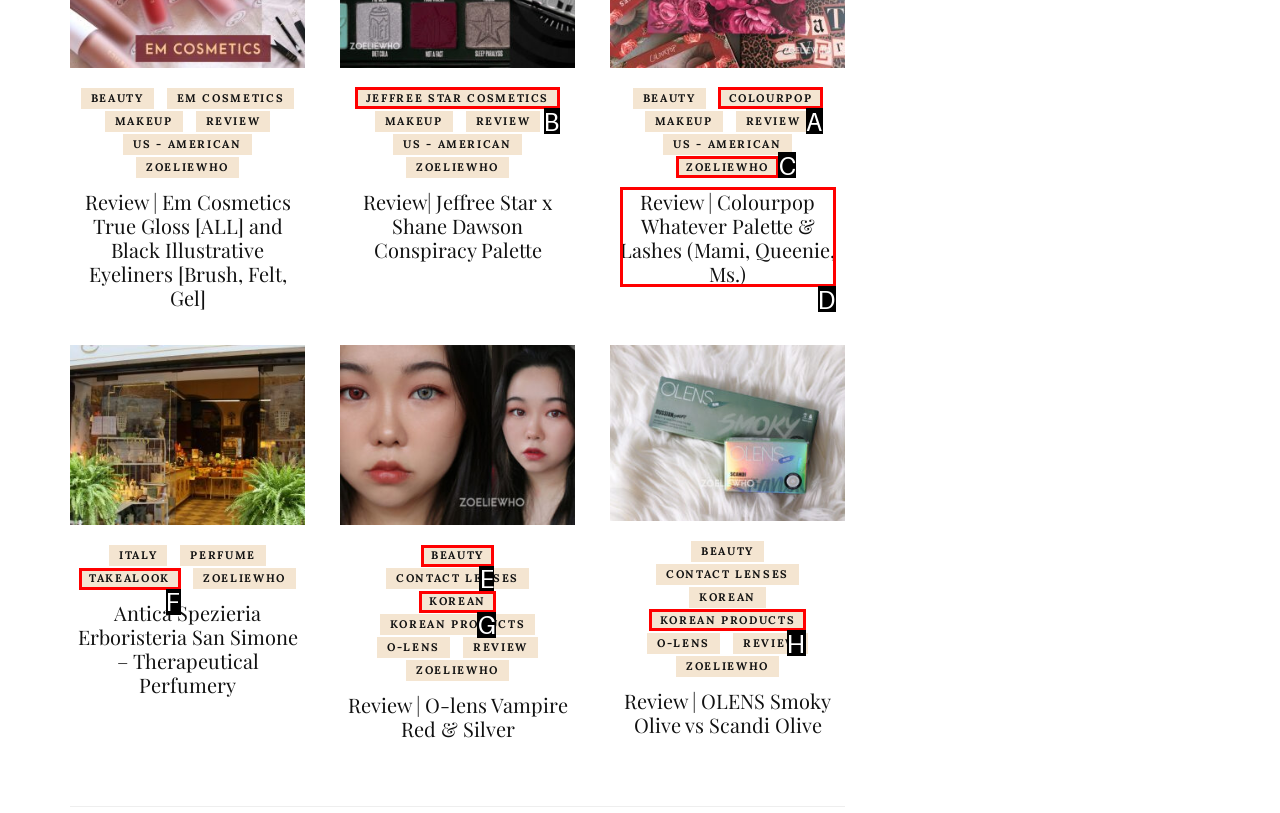Determine the letter of the UI element that you need to click to perform the task: Visit the Jeffree Star Cosmetics page.
Provide your answer with the appropriate option's letter.

B